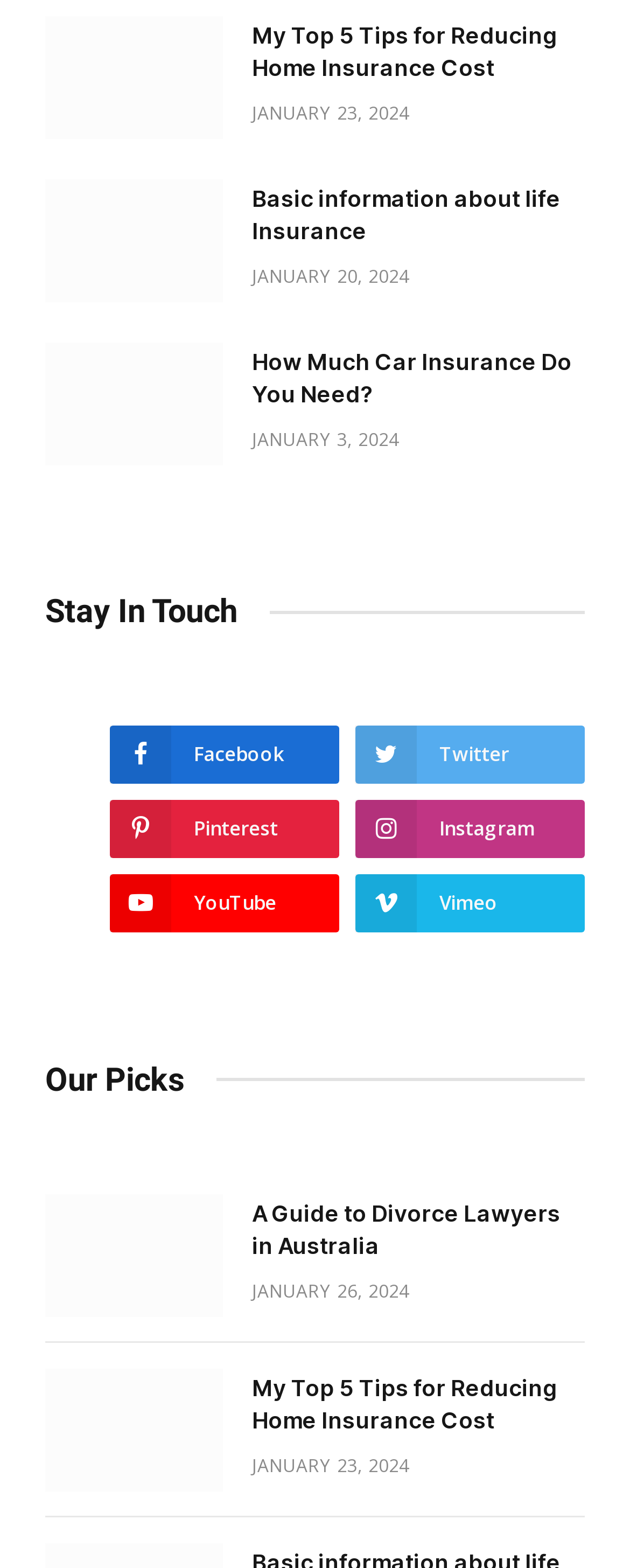Locate the bounding box coordinates of the element that needs to be clicked to carry out the instruction: "Follow the Facebook link". The coordinates should be given as four float numbers ranging from 0 to 1, i.e., [left, top, right, bottom].

[0.174, 0.463, 0.538, 0.5]